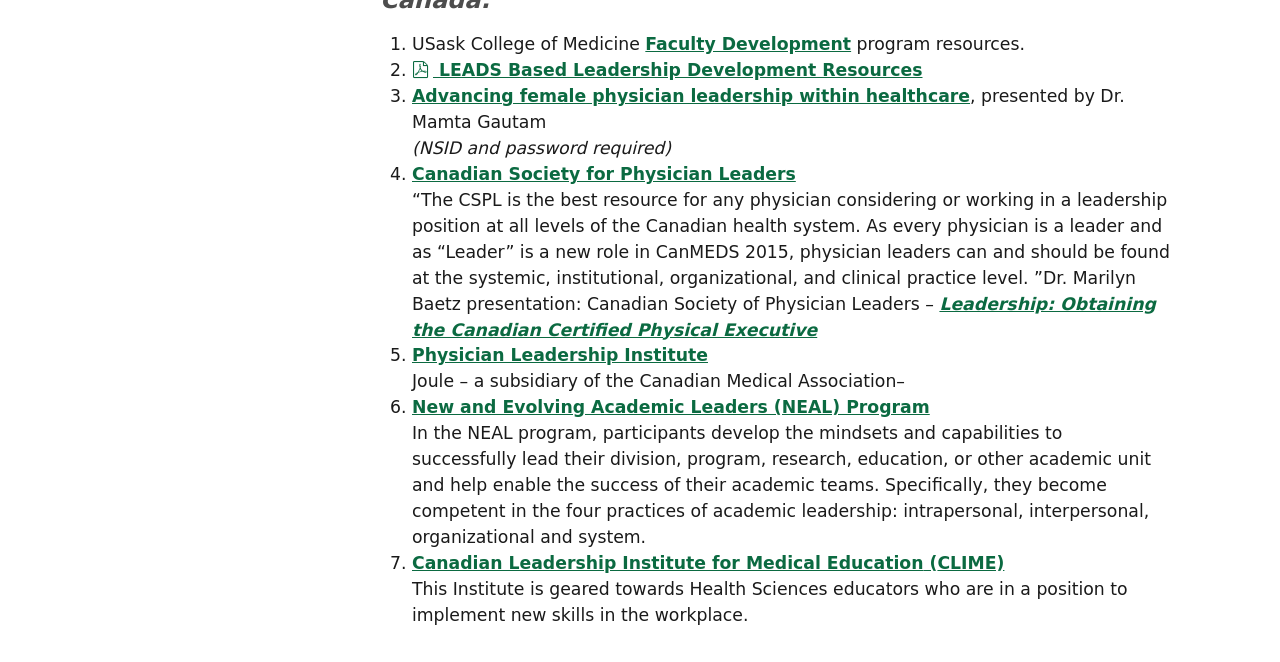Please provide the bounding box coordinates for the element that needs to be clicked to perform the instruction: "Click on Faculty Development". The coordinates must consist of four float numbers between 0 and 1, formatted as [left, top, right, bottom].

[0.504, 0.052, 0.665, 0.082]